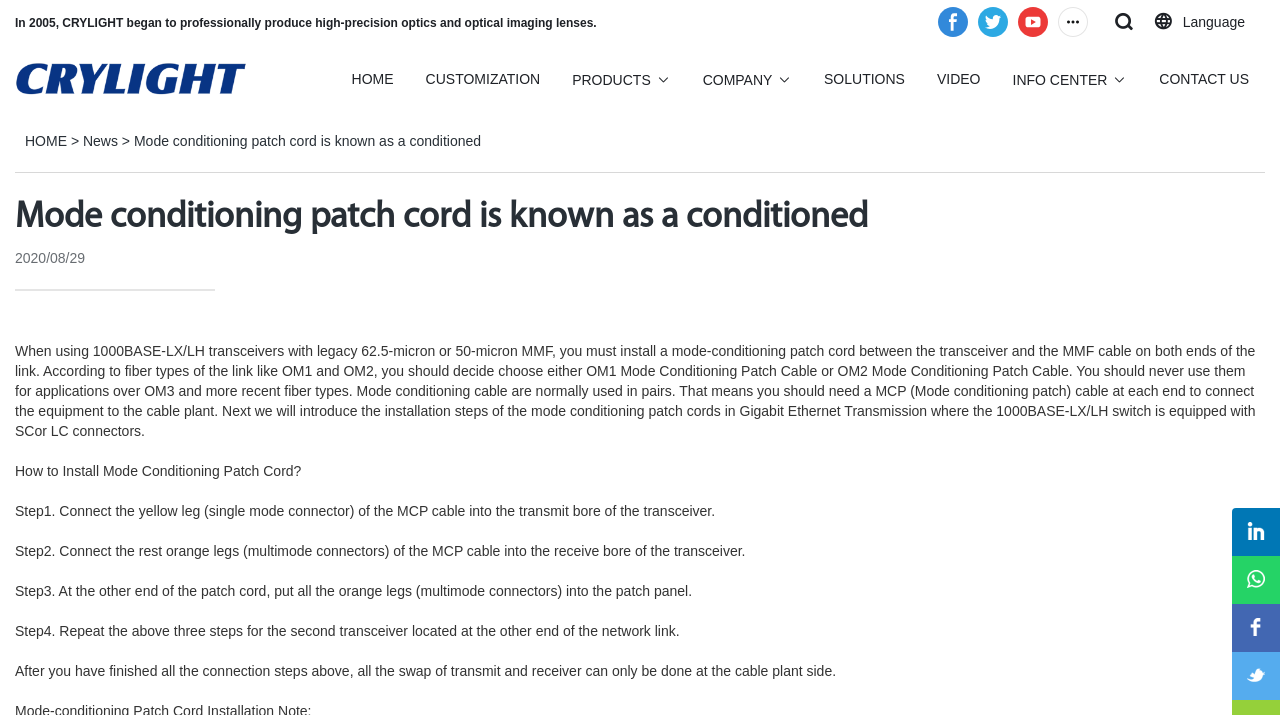Please specify the bounding box coordinates of the clickable region necessary for completing the following instruction: "Read the NEWS". The coordinates must consist of four float numbers between 0 and 1, i.e., [left, top, right, bottom].

[0.065, 0.186, 0.092, 0.208]